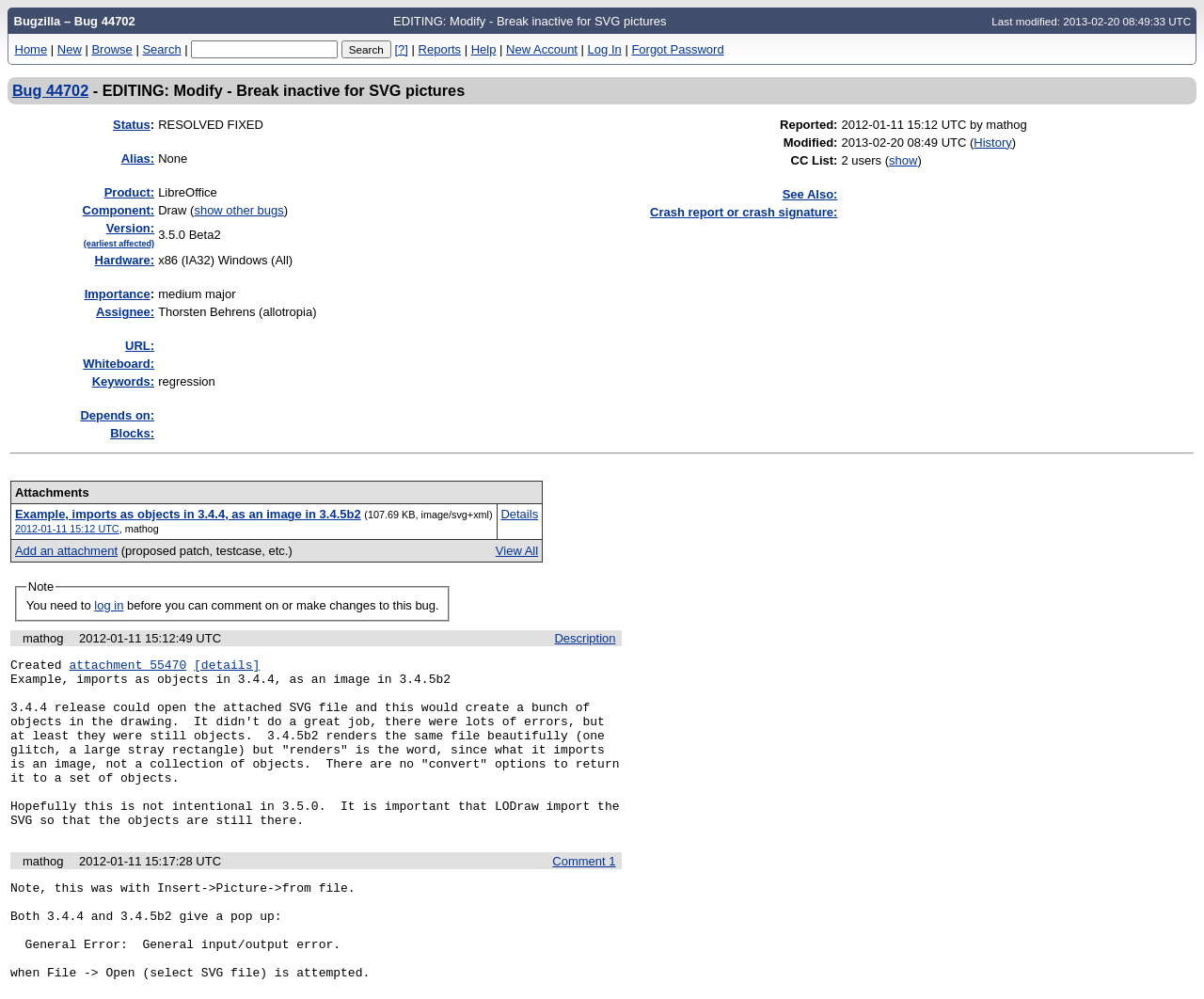Give a complete and precise description of the webpage's appearance.

This webpage appears to be a bug tracking page, specifically for bug number 44702. At the top of the page, there is a header section with a title "Bugzilla – Bug 44702" and a timestamp "Last modified: 2013-02-20 08:49:33 UTC". Below the header, there is a navigation menu with links to "Home", "New", "Browse", "Search", and other options.

The main content of the page is a table with various fields related to the bug, such as "Status", "Alias", "Product", "Component", "Version", "Hardware", "Importance", "Assignee", "URL", and "Whiteboard". Each field has a label and a corresponding value. For example, the "Status" field has a value of "RESOLVED FIXED", and the "Product" field has a value of "LibreOffice".

The table is divided into rows, each representing a different field. Some fields have links to additional information, such as the "Status" field, which has a link to a page about the status. Other fields have dropdown menus or text boxes for editing the values.

At the top-right corner of the page, there is a search box with a button labeled "Search". Below the search box, there are links to "Reports", "Help", and "New Account", as well as a login link.

Overall, the page appears to be a detailed view of a specific bug, with various fields and links to related information.